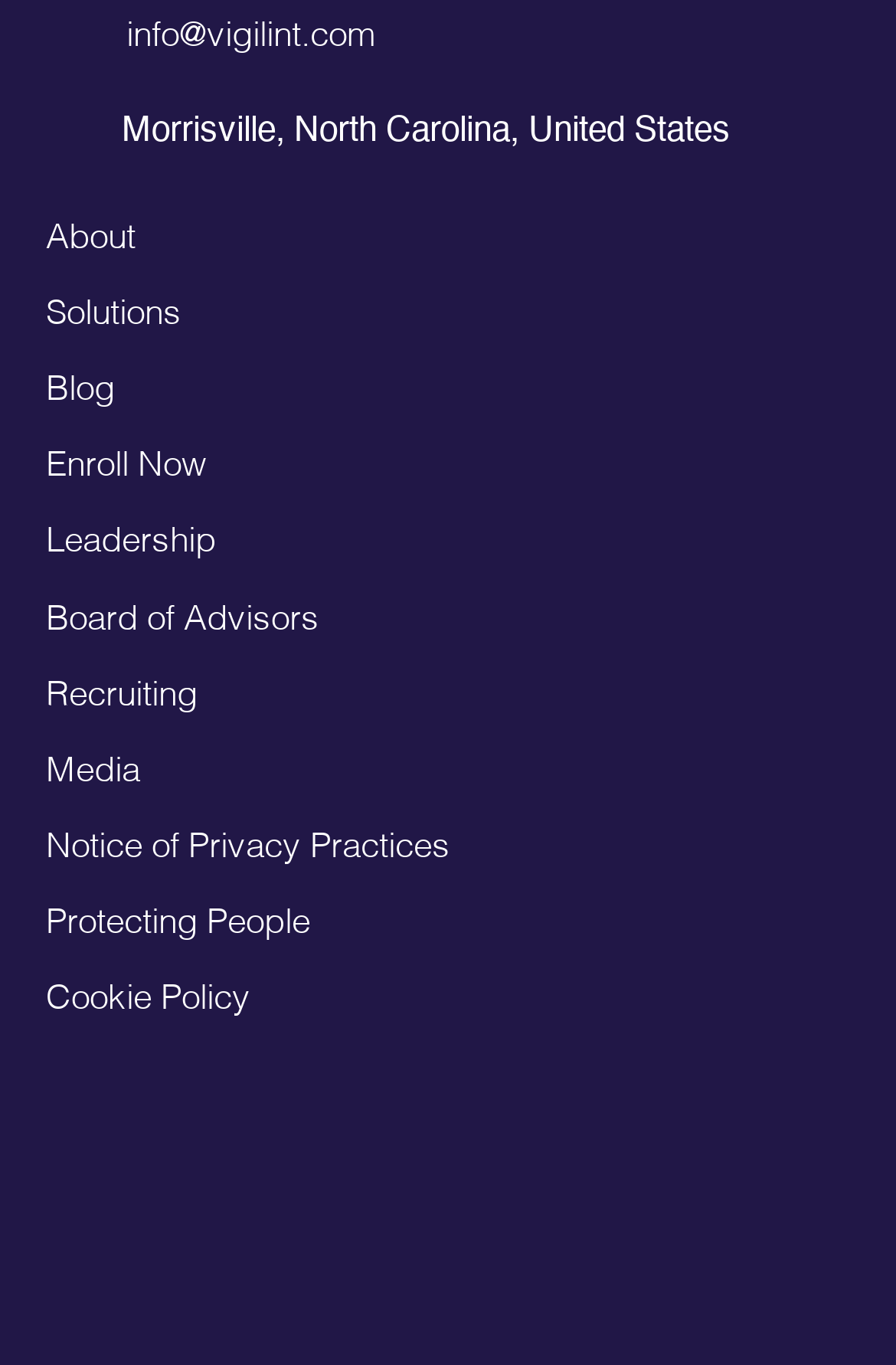How many links are available in the main navigation menu?
Using the image as a reference, give a one-word or short phrase answer.

12